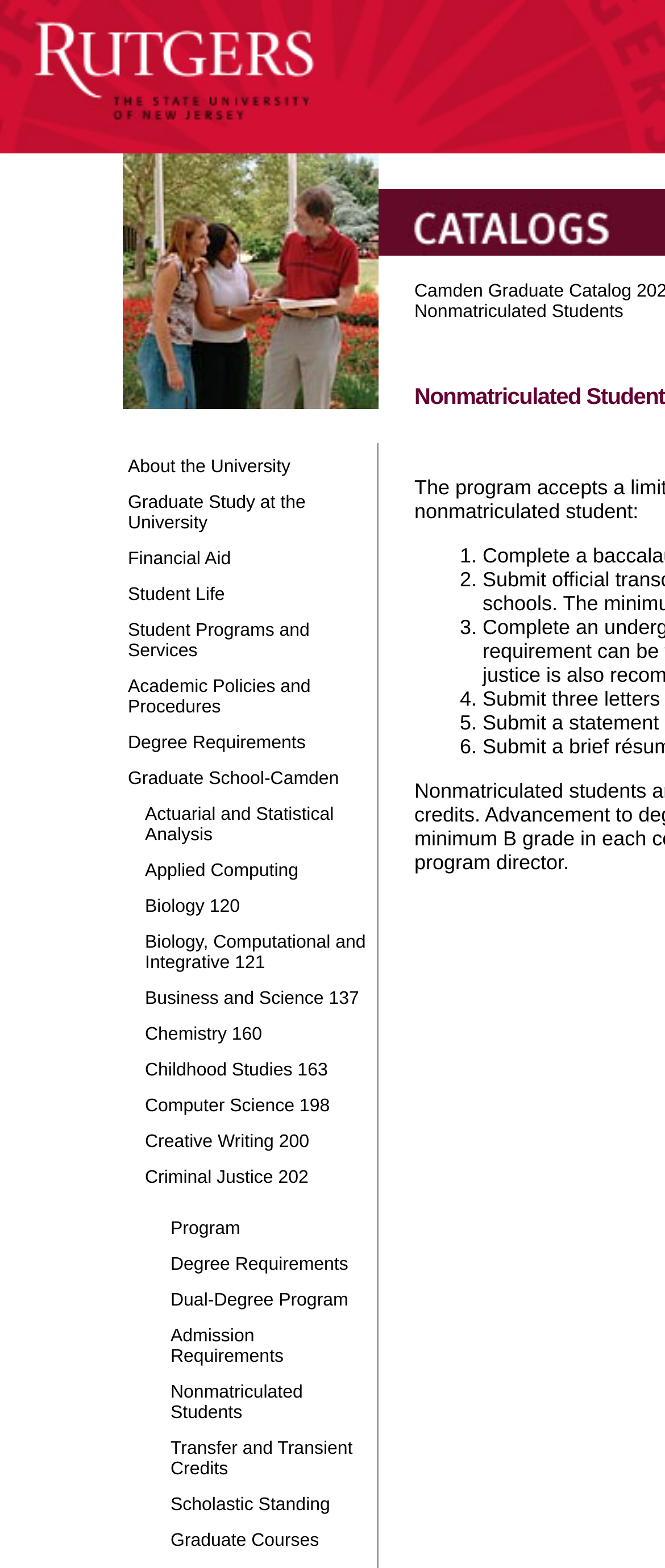Please determine the bounding box coordinates of the section I need to click to accomplish this instruction: "Browse Actuarial and Statistical Analysis".

[0.19, 0.507, 0.562, 0.54]